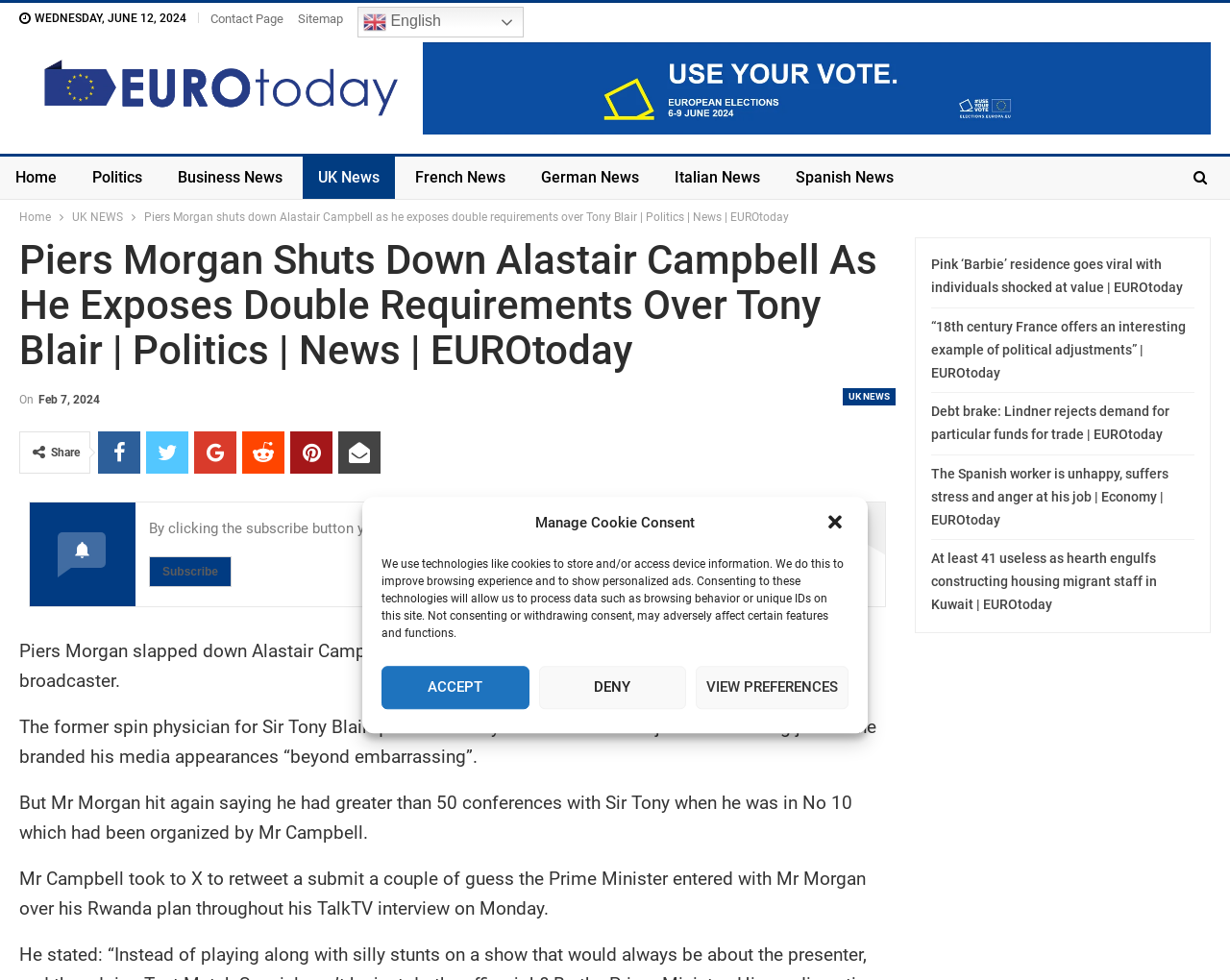Provide the bounding box coordinates of the HTML element this sentence describes: "Accept".

[0.31, 0.679, 0.43, 0.723]